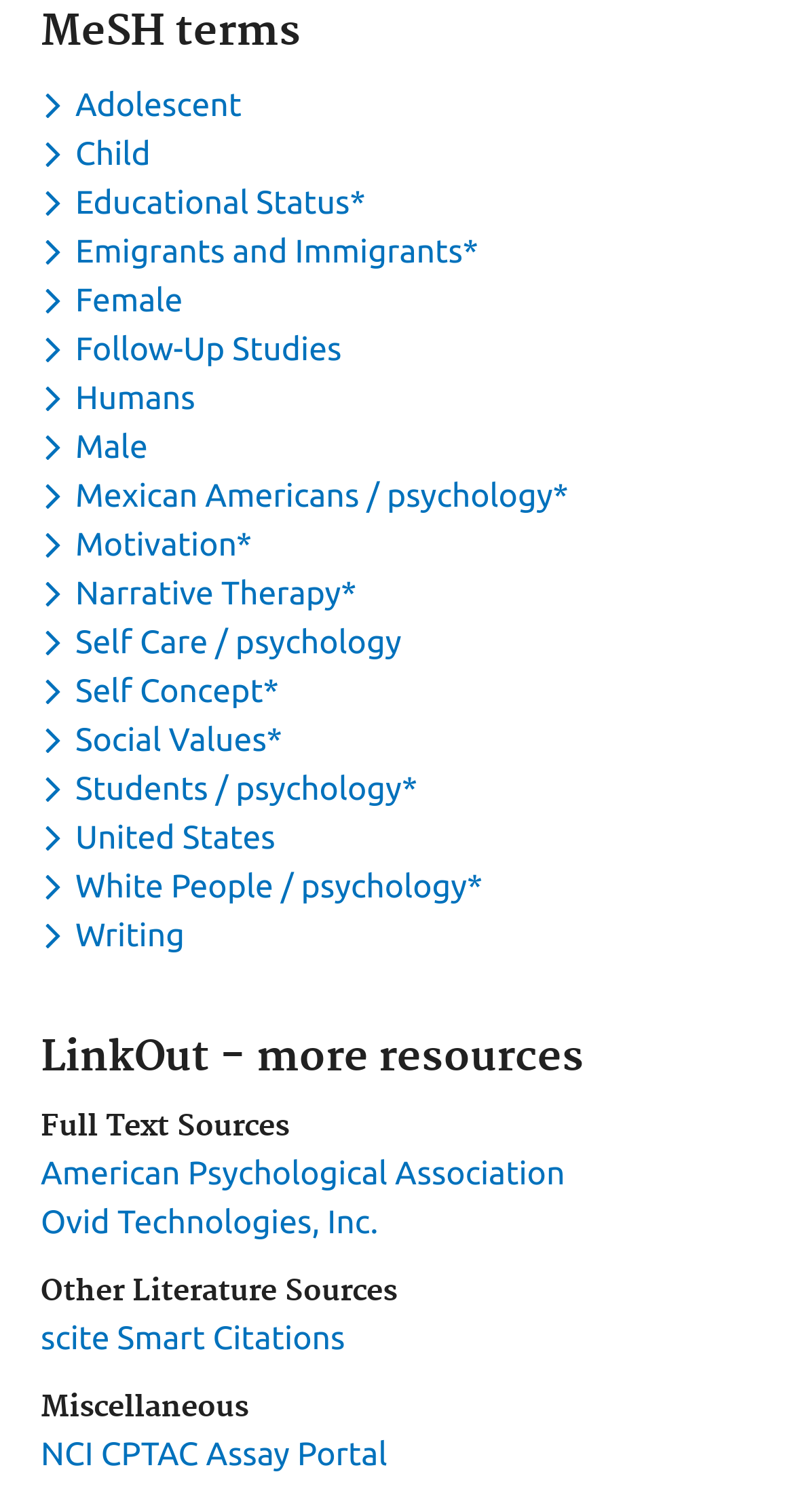How many sections are there?
Ensure your answer is thorough and detailed.

I looked at the headings and found four sections: 'MeSH terms', 'LinkOut - more resources', 'Full Text Sources', and 'Miscellaneous', indicating four sections are there.